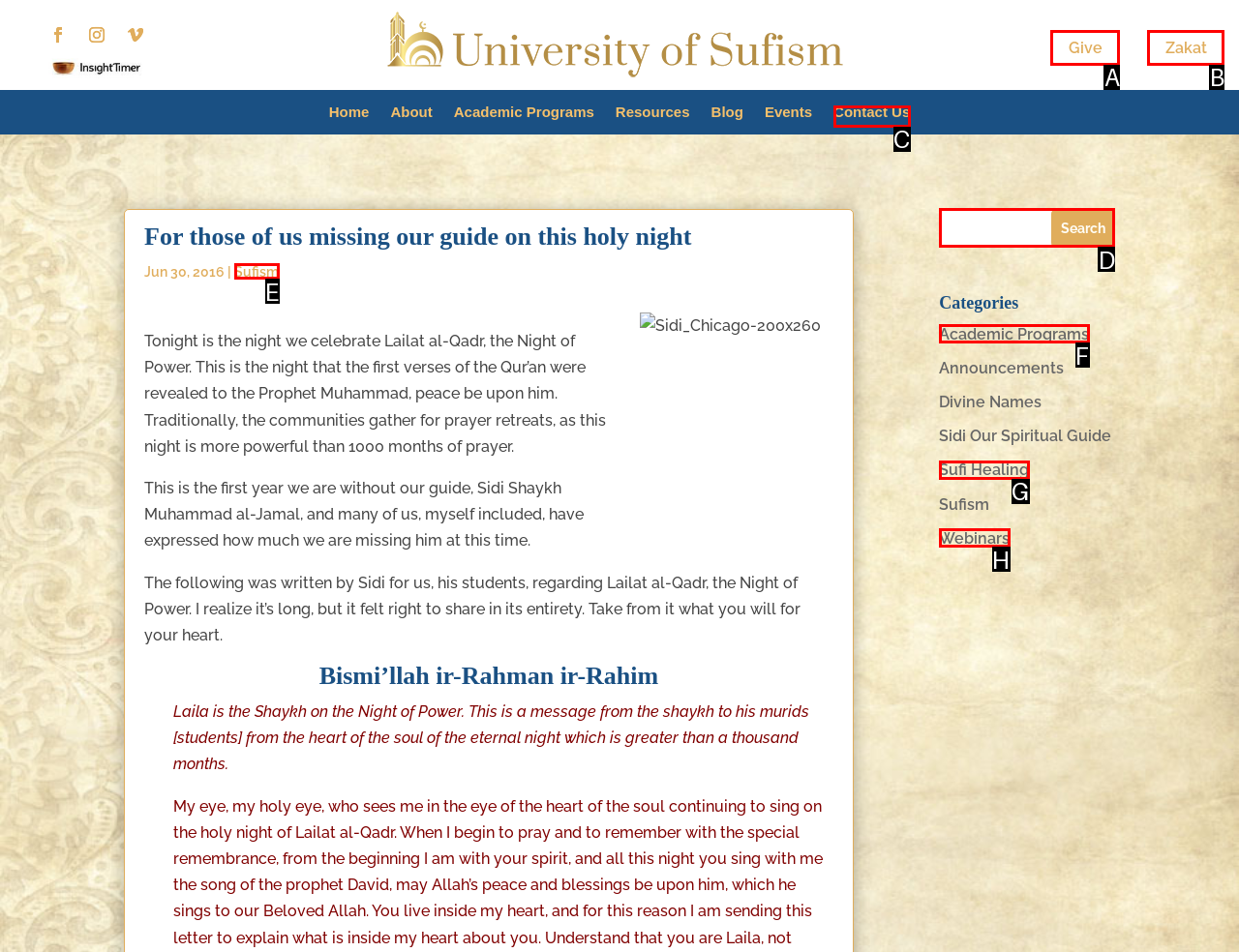Find the option that matches this description: Zakat
Provide the matching option's letter directly.

B